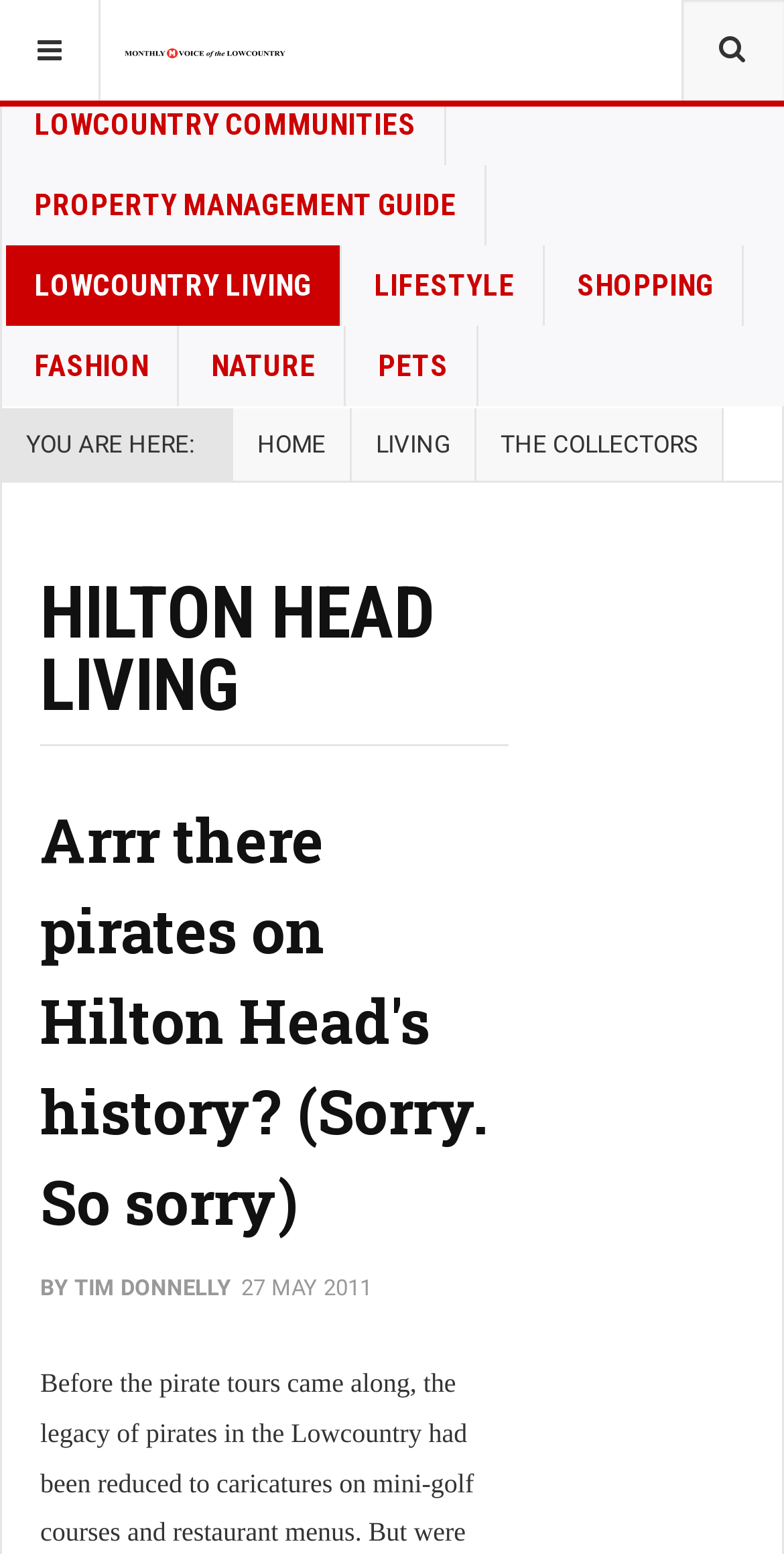Produce an elaborate caption capturing the essence of the webpage.

The webpage is about Hilton Head Living, with a focus on the history of pirates in the Lowcountry. At the top, there is a search bar and a button with a magnifying glass icon. Next to it, there is a link to "Hilton Head Monthly Magazine" accompanied by a small image of the magazine's logo.

Below this, there are several links to different sections of the website, including "TOP GOLF COMMUNITIES", "LOWCOUNTRY COMMUNITIES", "PROPERTY MANAGEMENT GUIDE", and more. These links are arranged horizontally across the page.

Further down, there is a section with a heading "HILTON HEAD LIVING" and a subheading "Arrr there pirates on Hilton Head's history? (Sorry. So sorry)". This section appears to be an article, with a link to the full article and a brief description. The article is written by Tim Donnelly and was published on May 27, 2011.

To the right of the article heading, there is a section with the title "THE COLLECTORS". The purpose of this section is unclear, but it may be related to the article or the website's content.

Throughout the page, there are several other links and sections, including a "YOU ARE HERE" section and links to other parts of the website, such as "HOME" and "LIVING". Overall, the webpage appears to be a magazine or blog-style website focused on living in Hilton Head, with a particular emphasis on the history and culture of the area.